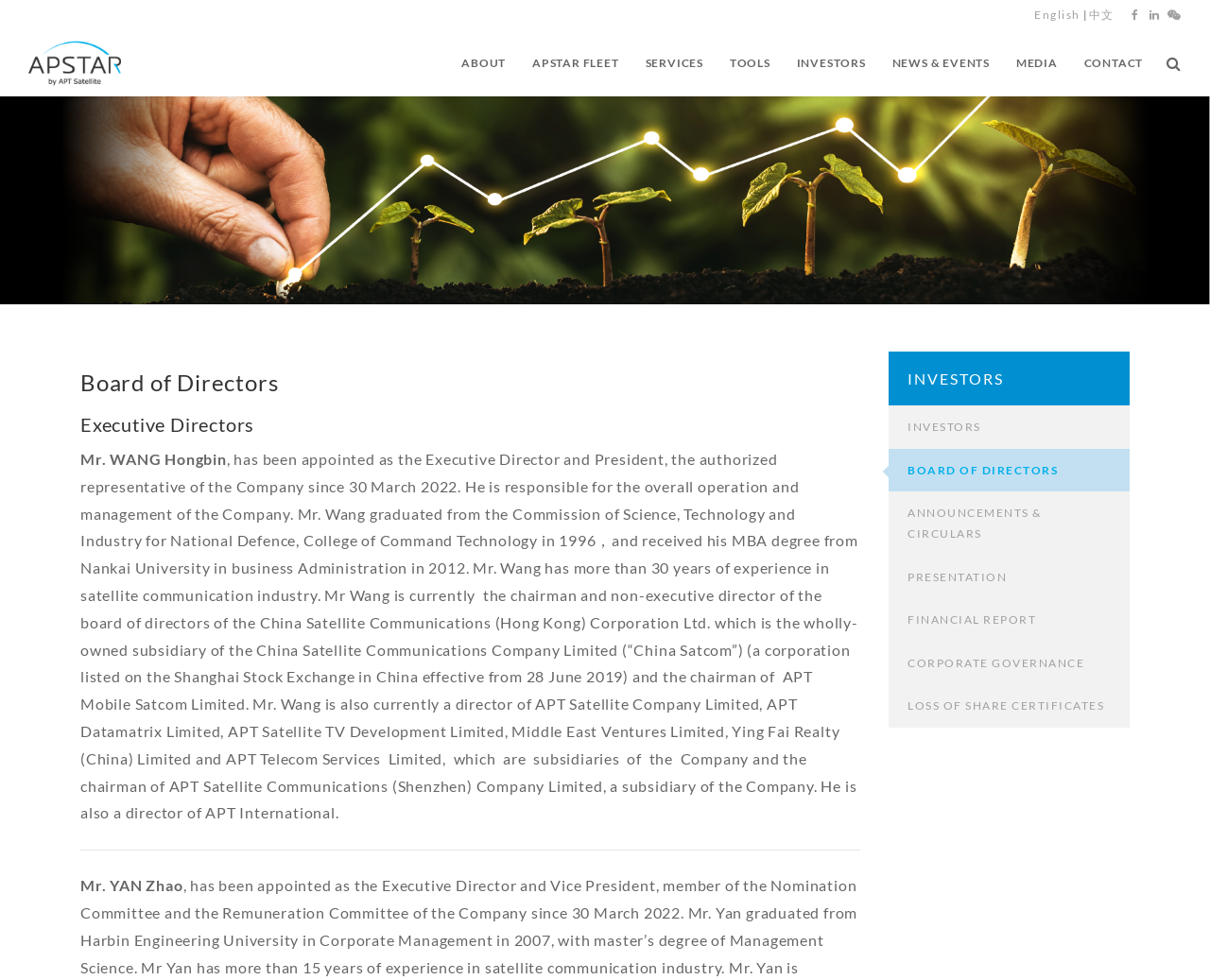Identify the bounding box coordinates of the area that should be clicked in order to complete the given instruction: "Check NEWS & EVENTS". The bounding box coordinates should be four float numbers between 0 and 1, i.e., [left, top, right, bottom].

[0.737, 0.03, 0.818, 0.098]